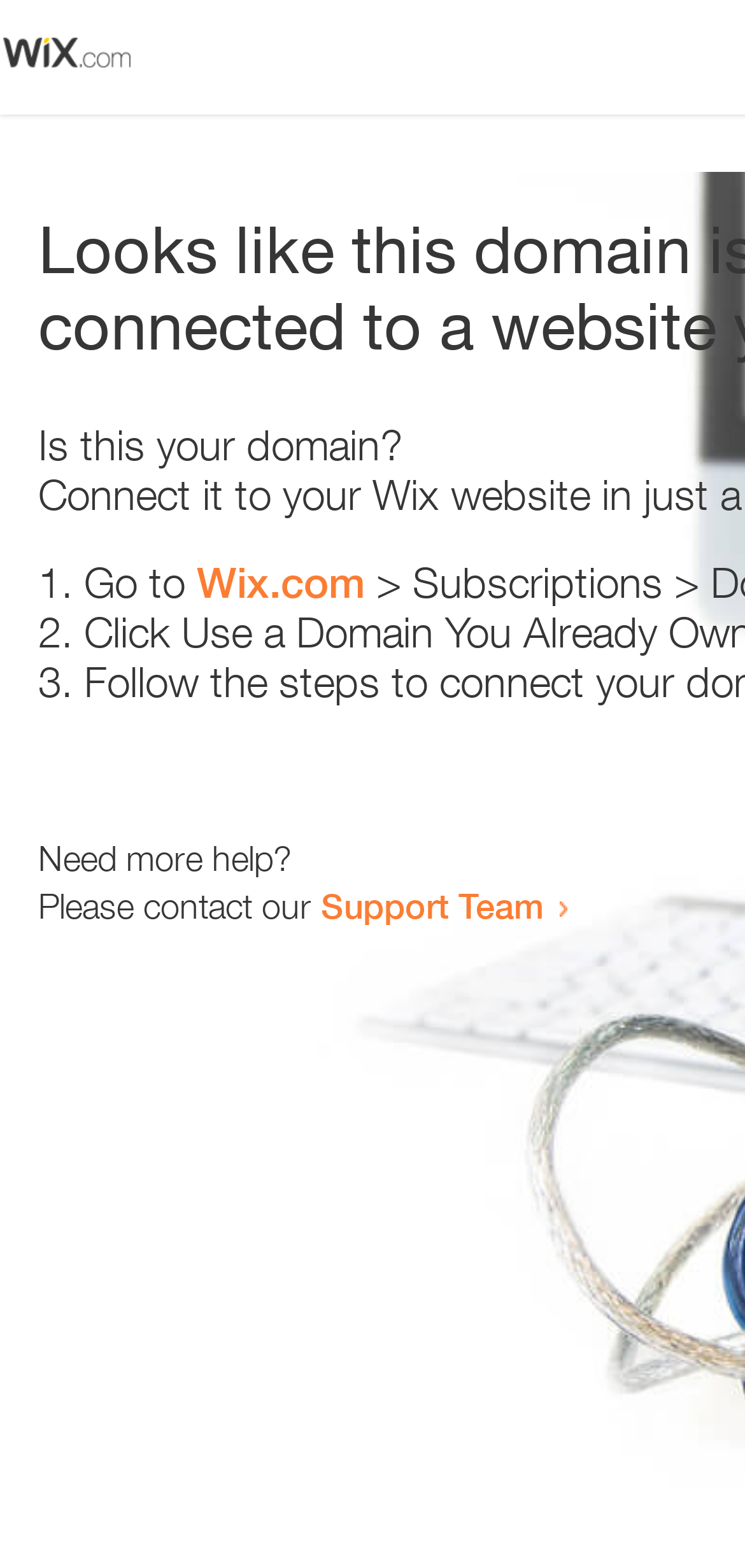Extract the bounding box coordinates for the HTML element that matches this description: "Support Team". The coordinates should be four float numbers between 0 and 1, i.e., [left, top, right, bottom].

[0.431, 0.564, 0.731, 0.591]